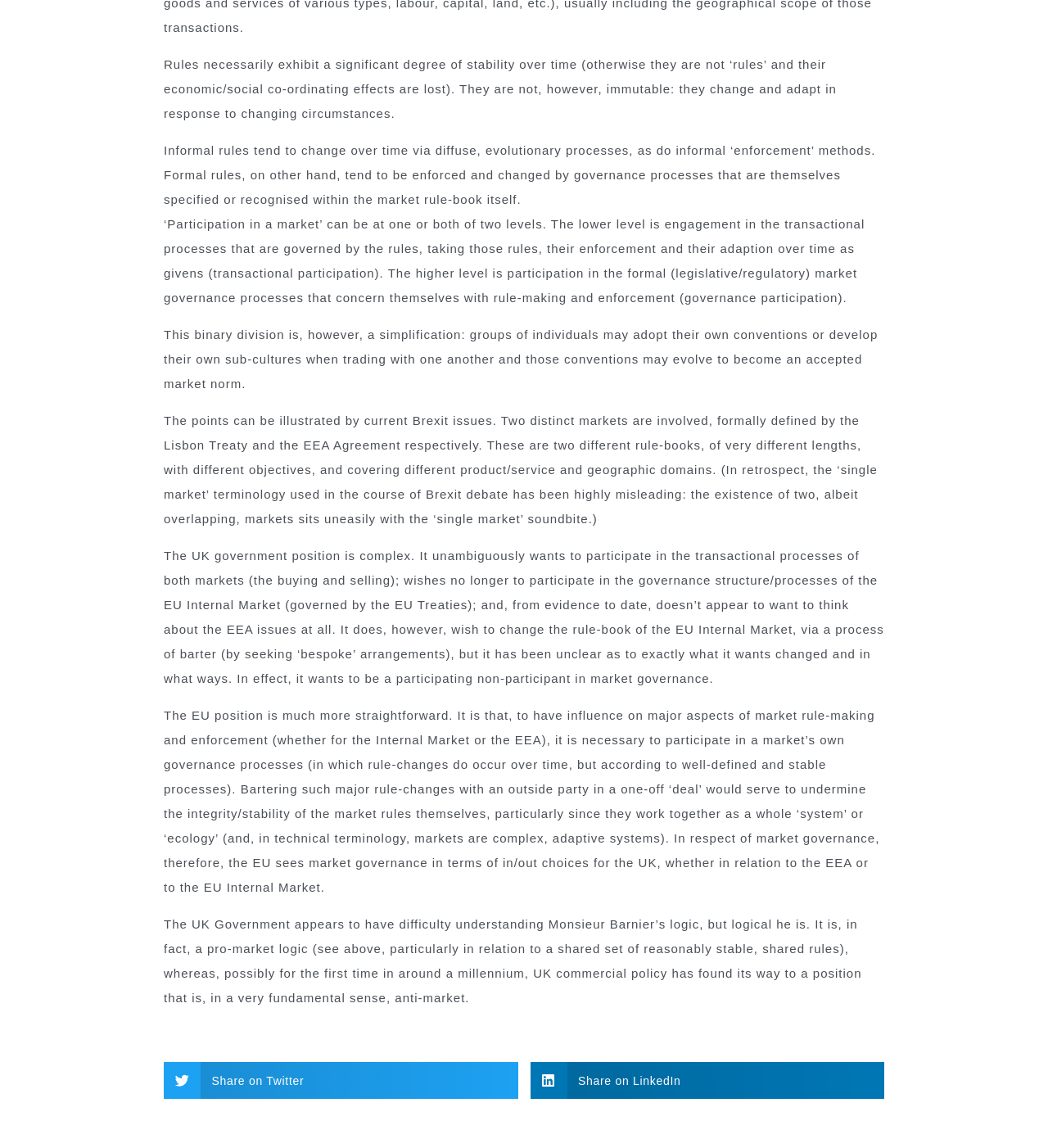What is the EU's logic on market governance?
Analyze the image and deliver a detailed answer to the question.

The EU's logic on market governance is pro-market, as it believes that to have influence on major aspects of market rule-making and enforcement, it is necessary to participate in a market's own governance processes, and that bartering such major rule-changes with an outside party would undermine the integrity of the market rules.